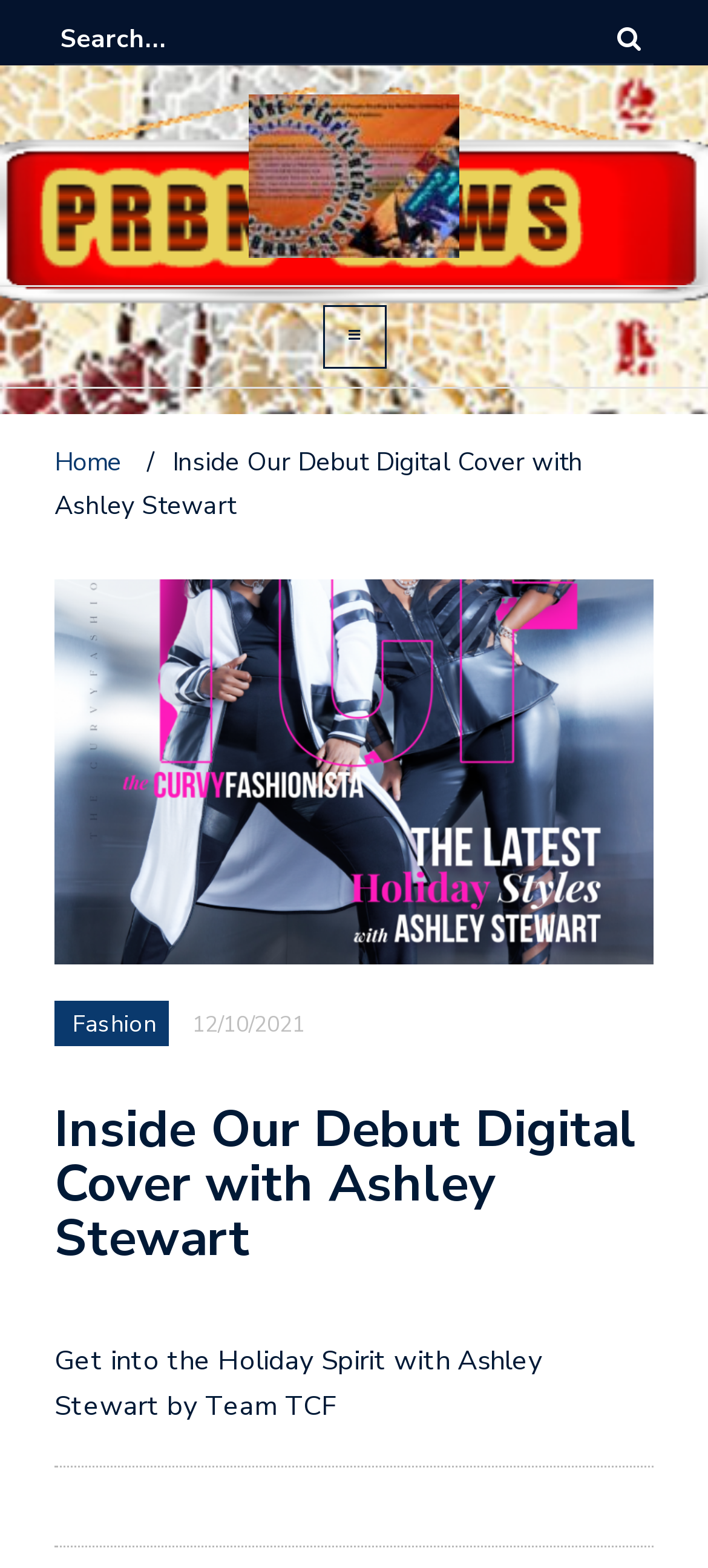What is the name of the blog?
Please give a detailed and elaborate explanation in response to the question.

I found the name of the blog by looking at the link 'Blog of the Universal News Group' located at the top of the webpage, which suggests that this is the name of the blog.